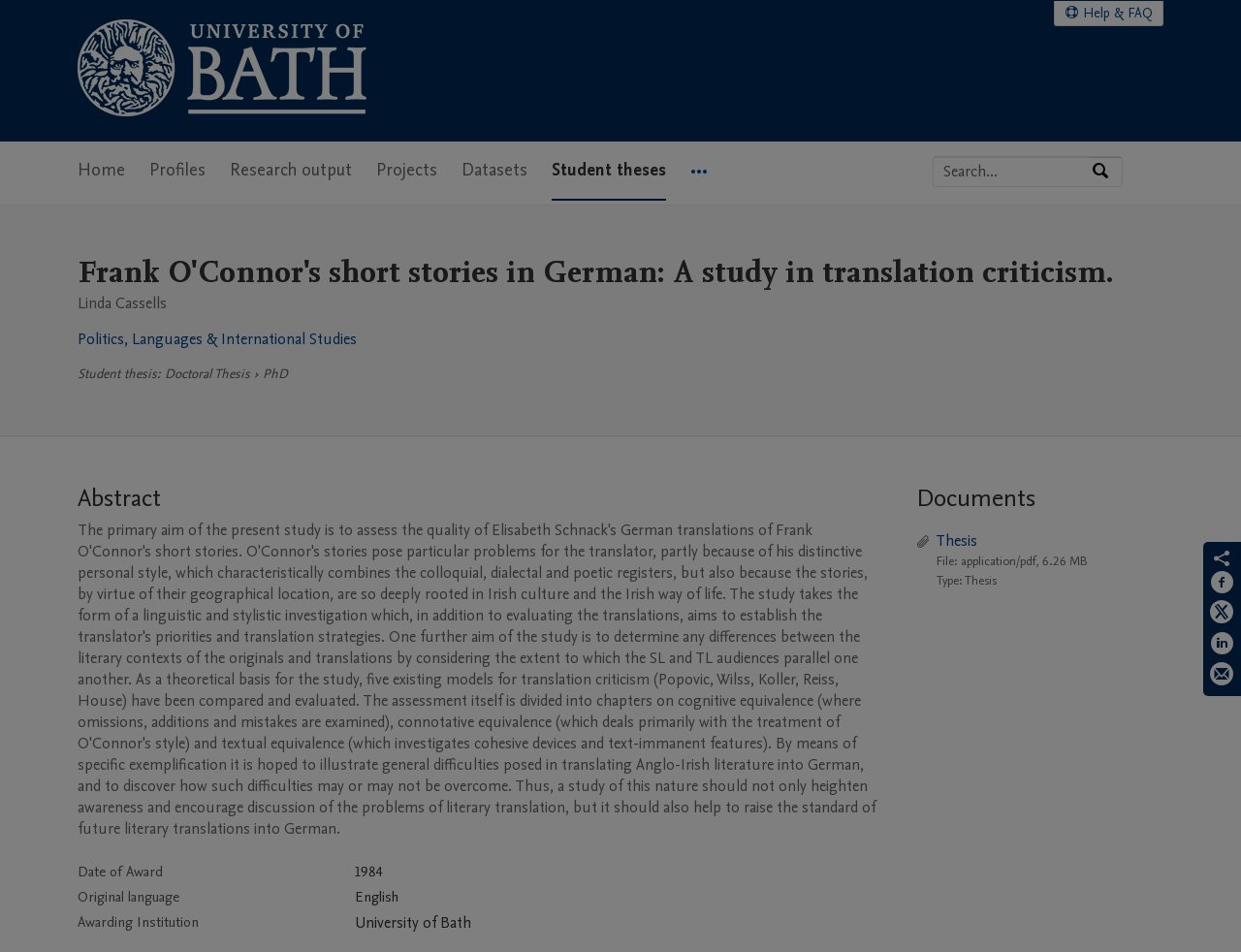Using the details in the image, give a detailed response to the question below:
What is the original language of the thesis?

I found the original language by looking at the table in the 'Abstract' section of the webpage, where I saw a row with the header 'Original language' and the value 'English'. This indicates that the original language of the thesis is English.